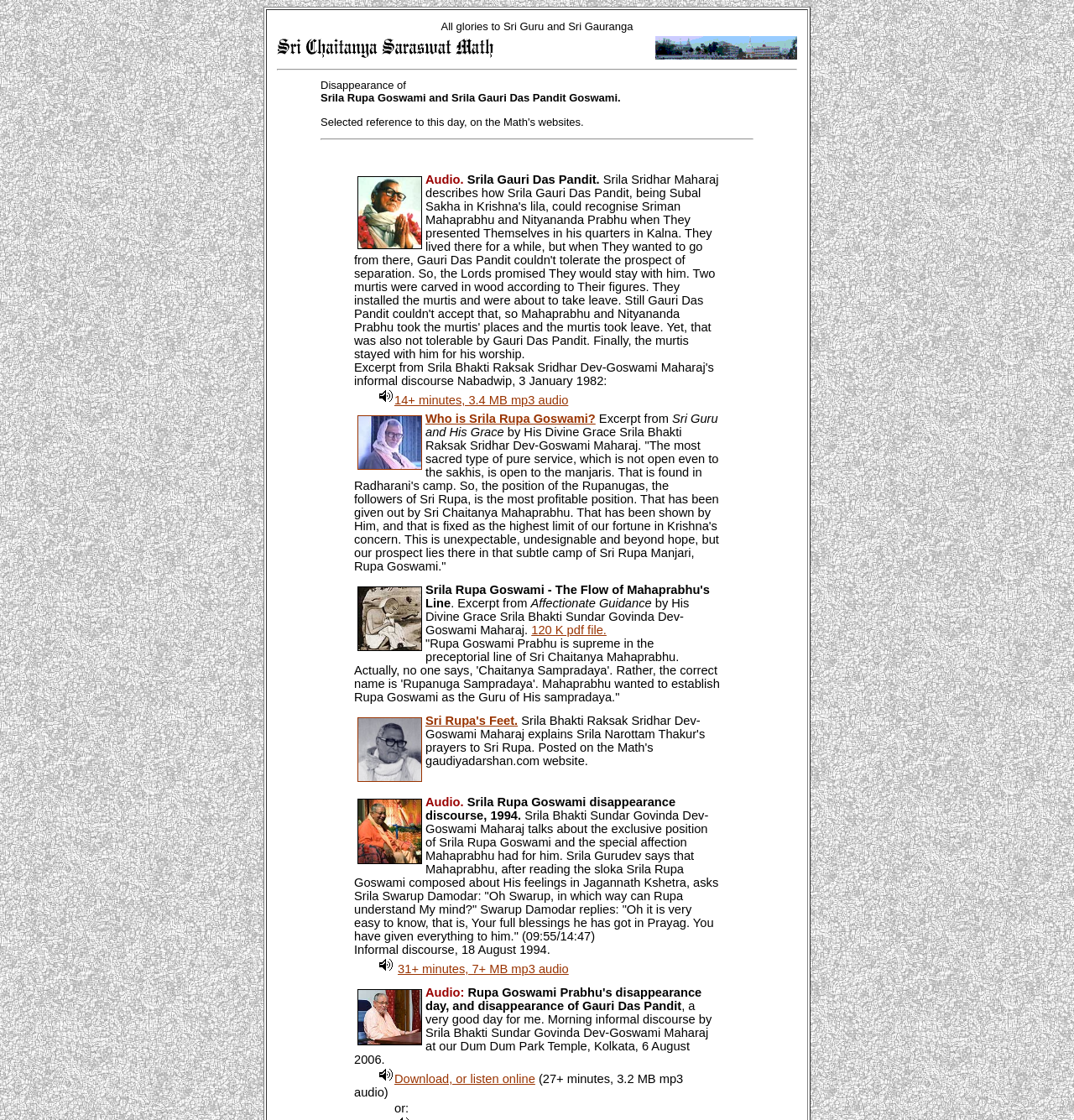Specify the bounding box coordinates of the element's region that should be clicked to achieve the following instruction: "Click the image to view the excerpt from Sri Guru and His Grace". The bounding box coordinates consist of four float numbers between 0 and 1, in the format [left, top, right, bottom].

[0.333, 0.524, 0.393, 0.581]